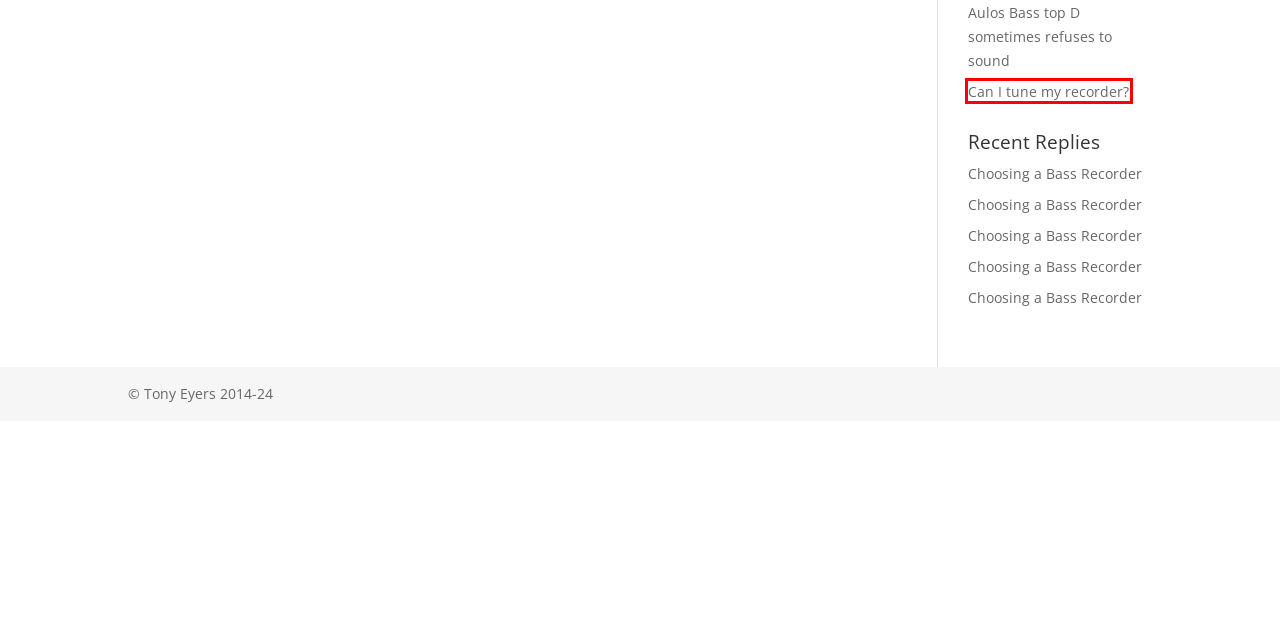You are given a screenshot of a webpage with a red rectangle bounding box. Choose the best webpage description that matches the new webpage after clicking the element in the bounding box. Here are the candidates:
A. Teaching and Learning | Recorder Forum
B. Playing in difficulties | Recorder Forum
C. Aulos Bass top D sometimes refuses to sound | Recorder Forum
D. Members | Recorder Forum
E. Join Here | Recorder Forum
F. Recorder Forum | a meeting place for recorder players
G. Can I tune my recorder? | Recorder Forum
H. About the Forum | Recorder Forum

G